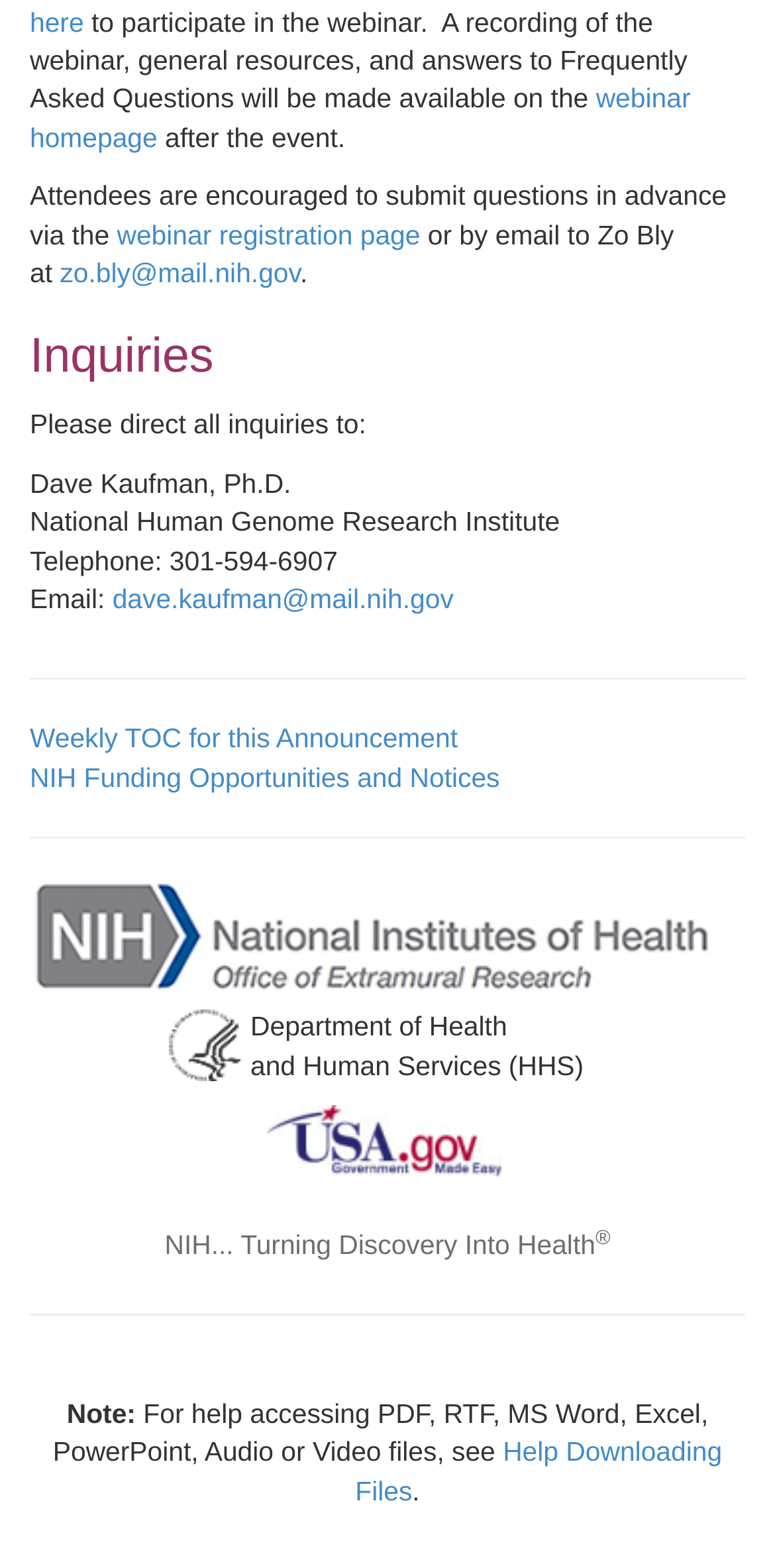What is the purpose of the webinar homepage?
Please provide a comprehensive answer to the question based on the webpage screenshot.

The webpage mentions that a recording of the webinar, general resources, and answers to Frequently Asked Questions will be made available on the webinar homepage, implying that the purpose of the webinar homepage is to access these resources.